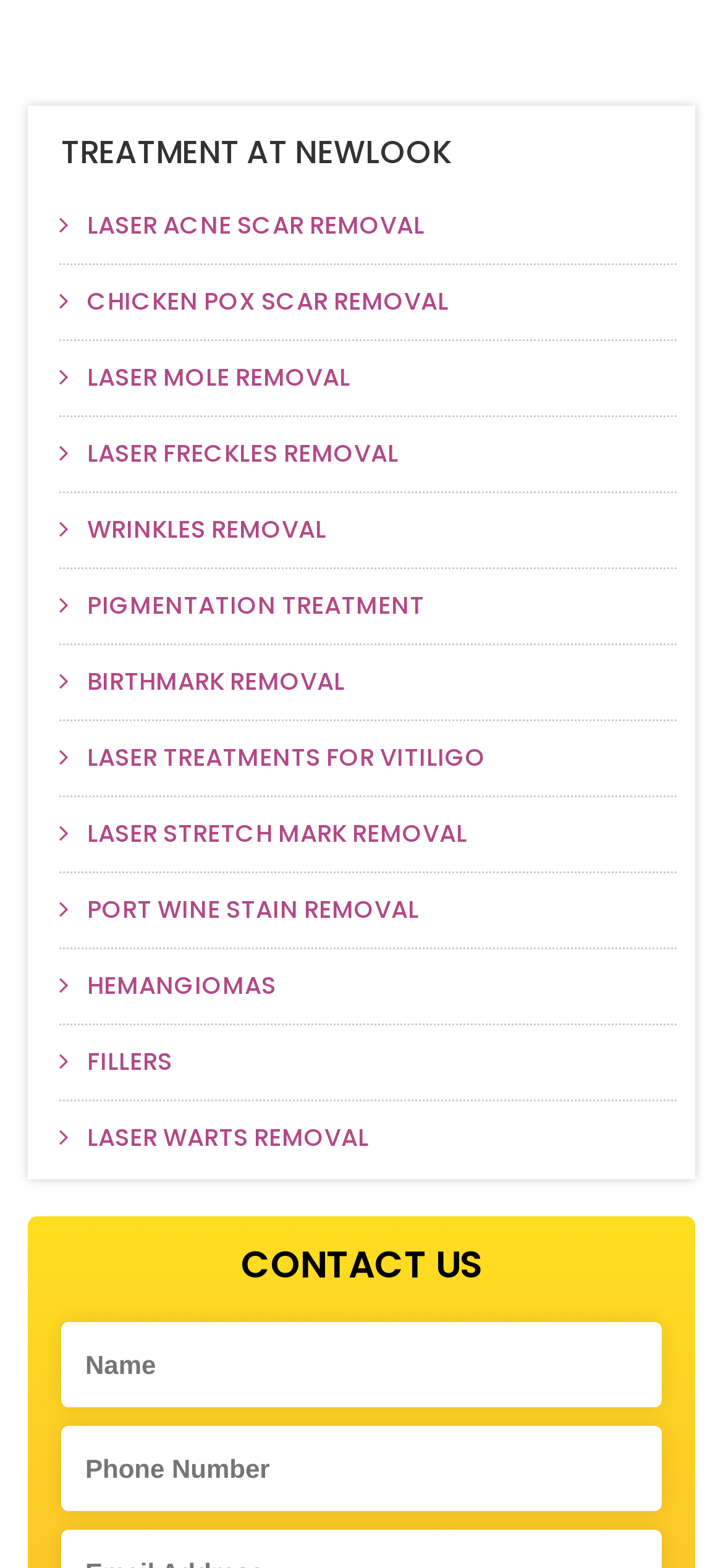Specify the bounding box coordinates of the area that needs to be clicked to achieve the following instruction: "fill in your name".

[0.085, 0.843, 0.915, 0.897]